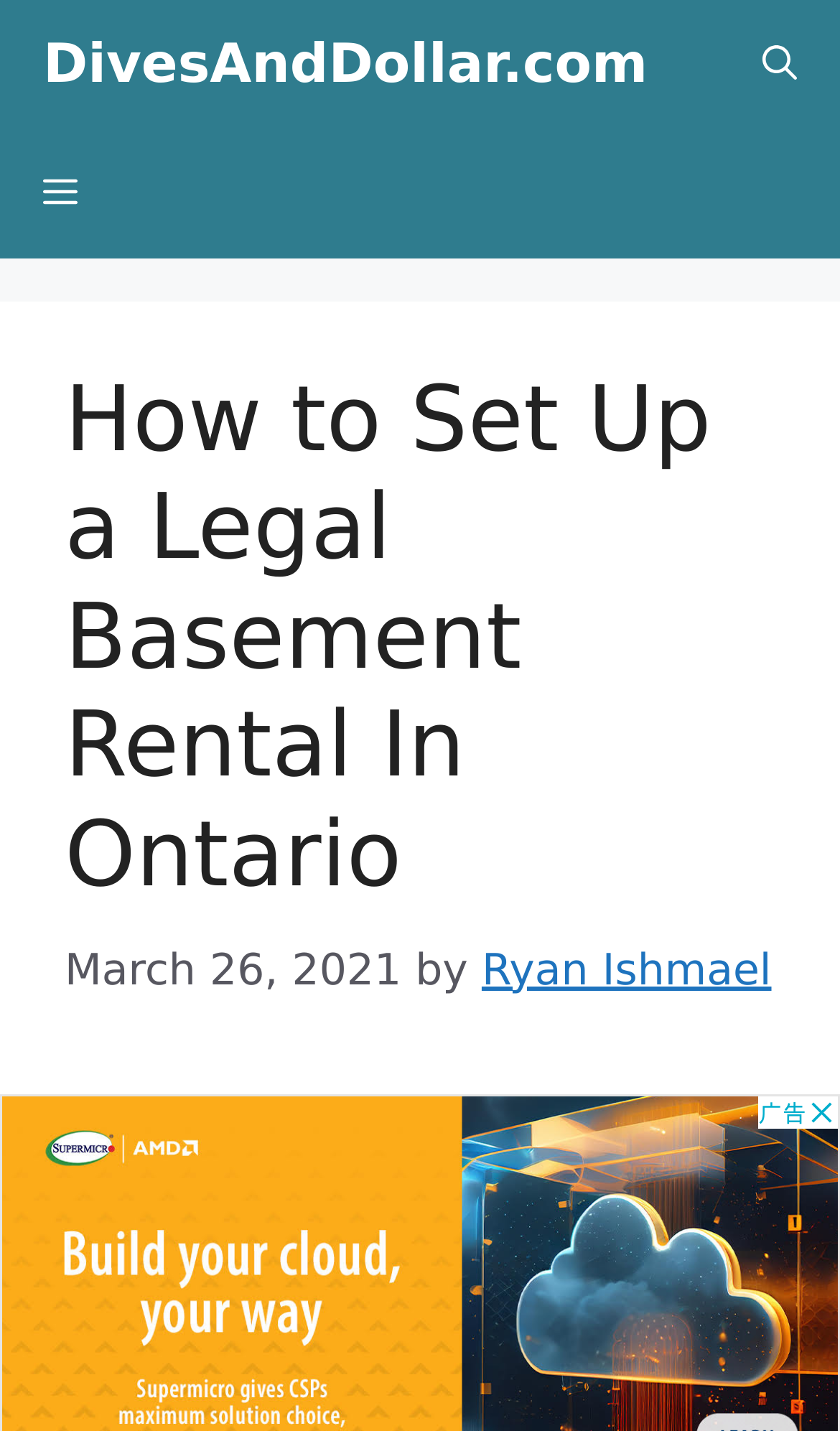Given the description "Ryan Ishmael", provide the bounding box coordinates of the corresponding UI element.

[0.573, 0.659, 0.918, 0.695]